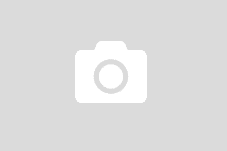What is the purpose of the post? Examine the screenshot and reply using just one word or a brief phrase.

To provide relocation tips